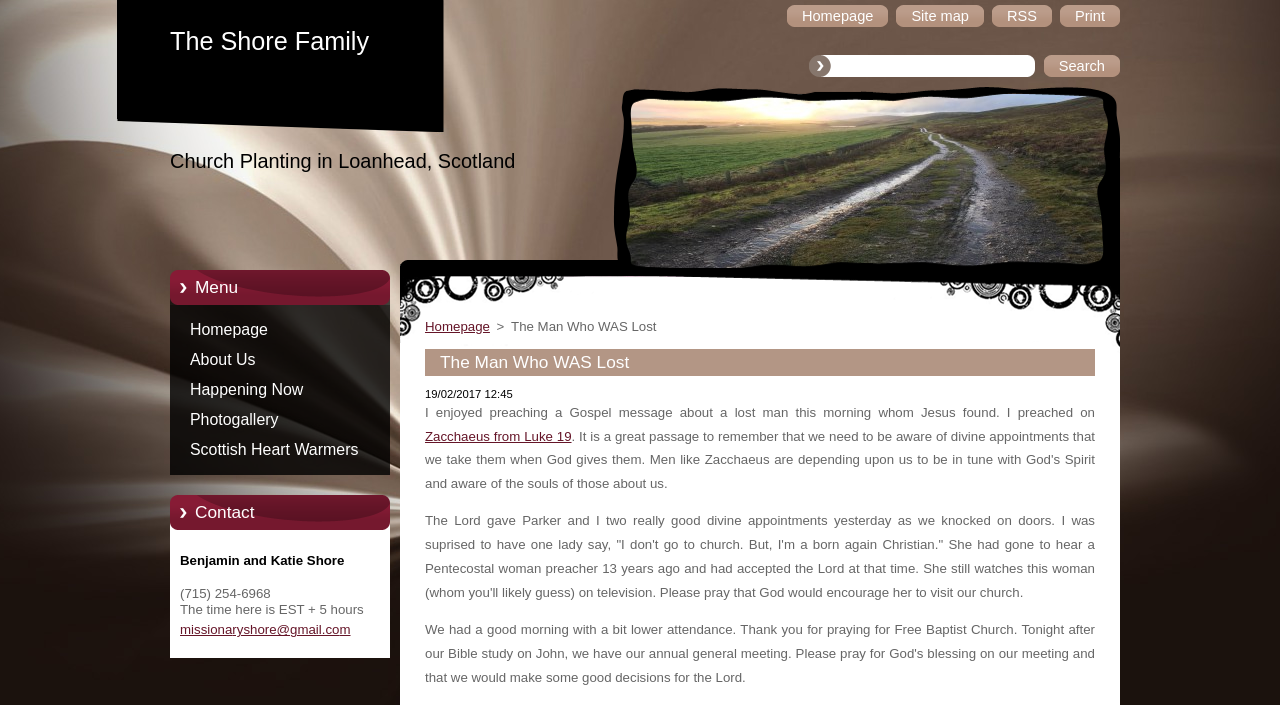Identify the bounding box for the UI element described as: "Site map". The coordinates should be four float numbers between 0 and 1, i.e., [left, top, right, bottom].

[0.7, 0.007, 0.769, 0.038]